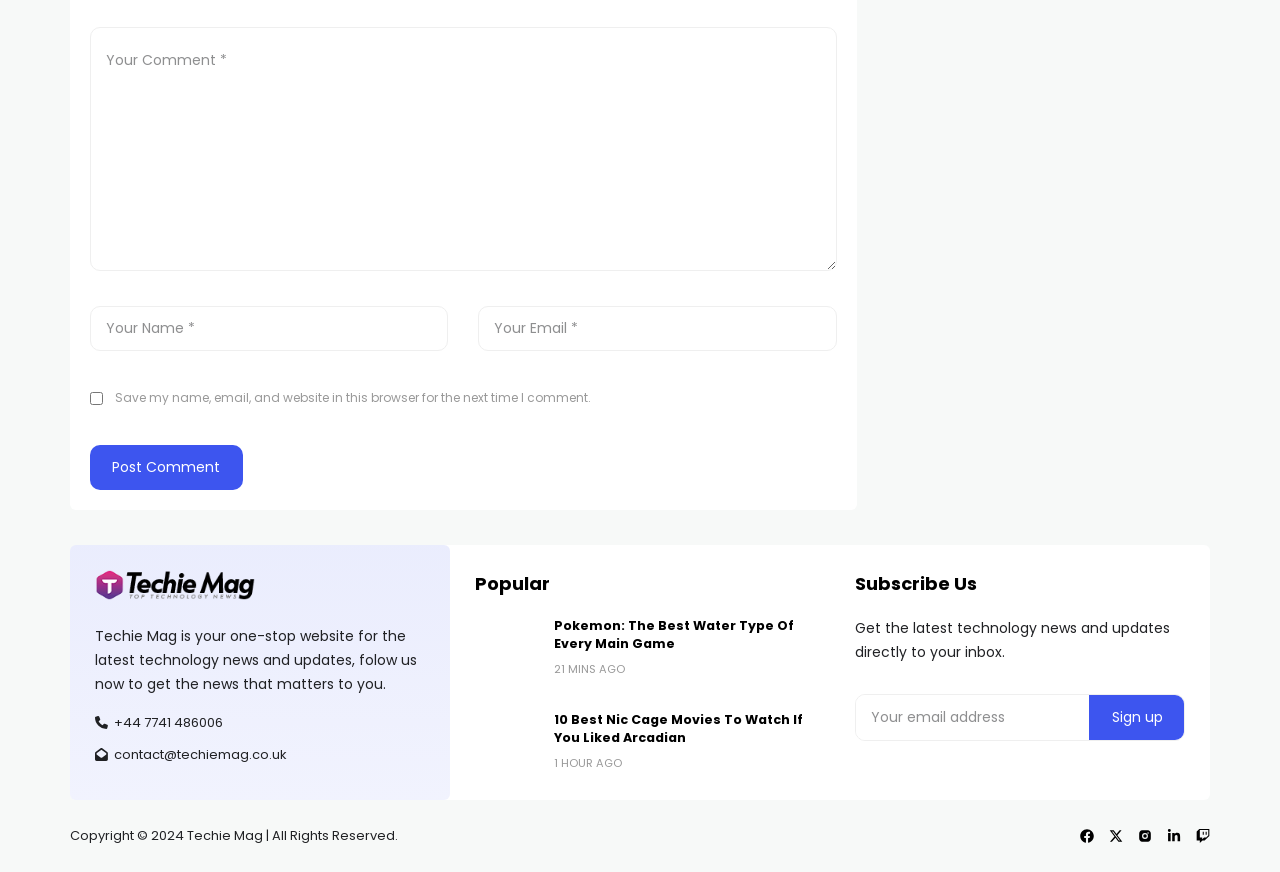Given the element description aria-describedby="email-notes" name="email" placeholder="Your Email *", predict the bounding box coordinates for the UI element in the webpage screenshot. The format should be (top-left x, top-left y, bottom-right x, bottom-right y), and the values should be between 0 and 1.

[0.374, 0.351, 0.654, 0.403]